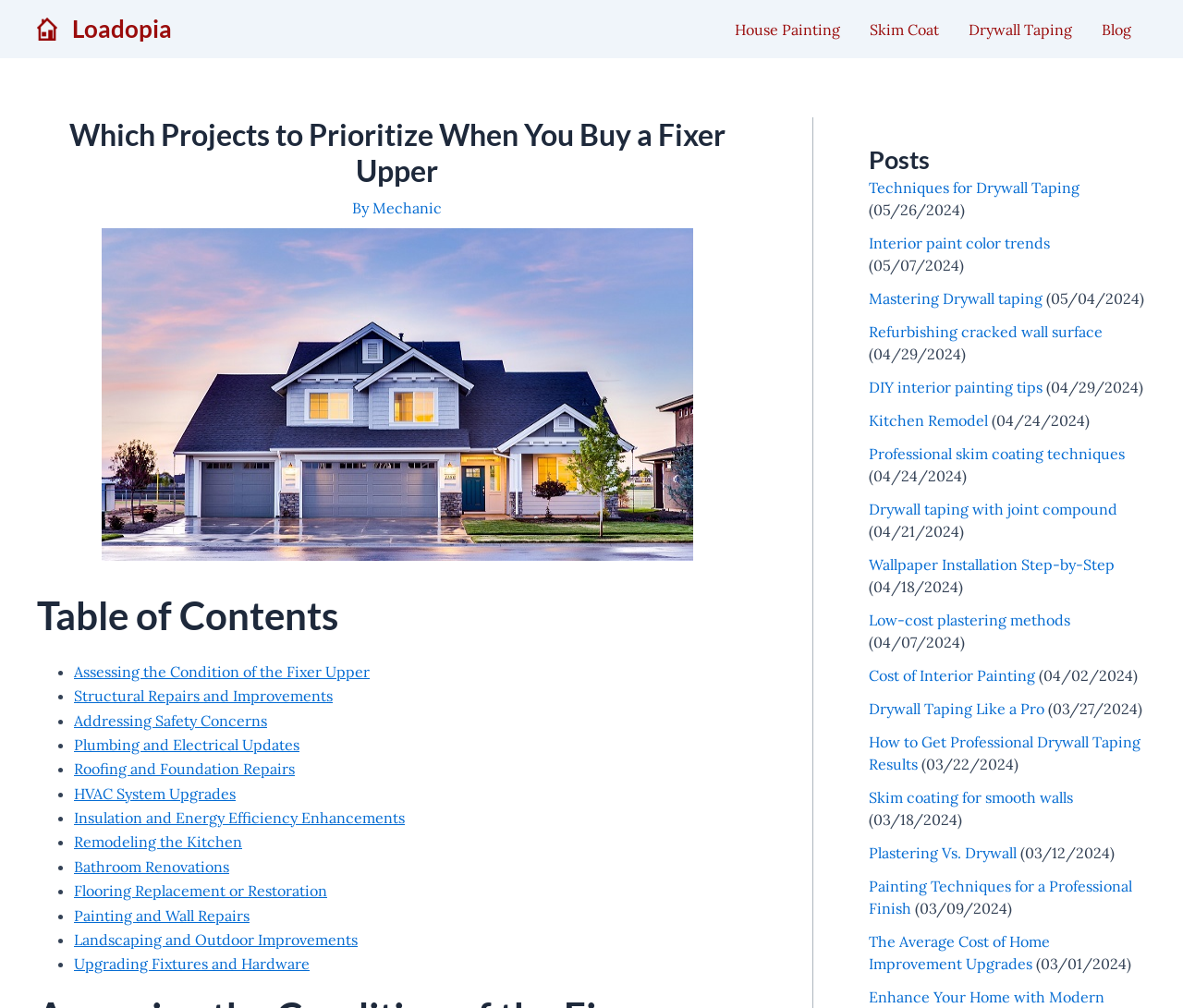Generate a thorough description of the webpage.

This webpage is about prioritizing projects when buying a fixer-upper. At the top, there is a logo and a navigation menu with links to various sections of the website, including "House Painting", "Skim Coat", "Drywall Taping", and "Blog". 

Below the navigation menu, there is a heading that reads "Which Projects to Prioritize When You Buy a Fixer Upper". Next to the heading, there is a small image related to fixer-upper repairs. 

The main content of the webpage is divided into two sections. The first section is a table of contents with links to various articles related to fixer-upper projects, such as assessing the condition of the fixer-upper, structural repairs, addressing safety concerns, and remodeling the kitchen and bathroom. There are 15 links in total, each with a bullet point marker.

The second section is a list of blog posts, with 15 links to articles related to drywall taping, interior painting, and home improvement. Each link is accompanied by a date in parentheses, indicating when the article was published. The dates range from March 1, 2024, to May 26, 2024.